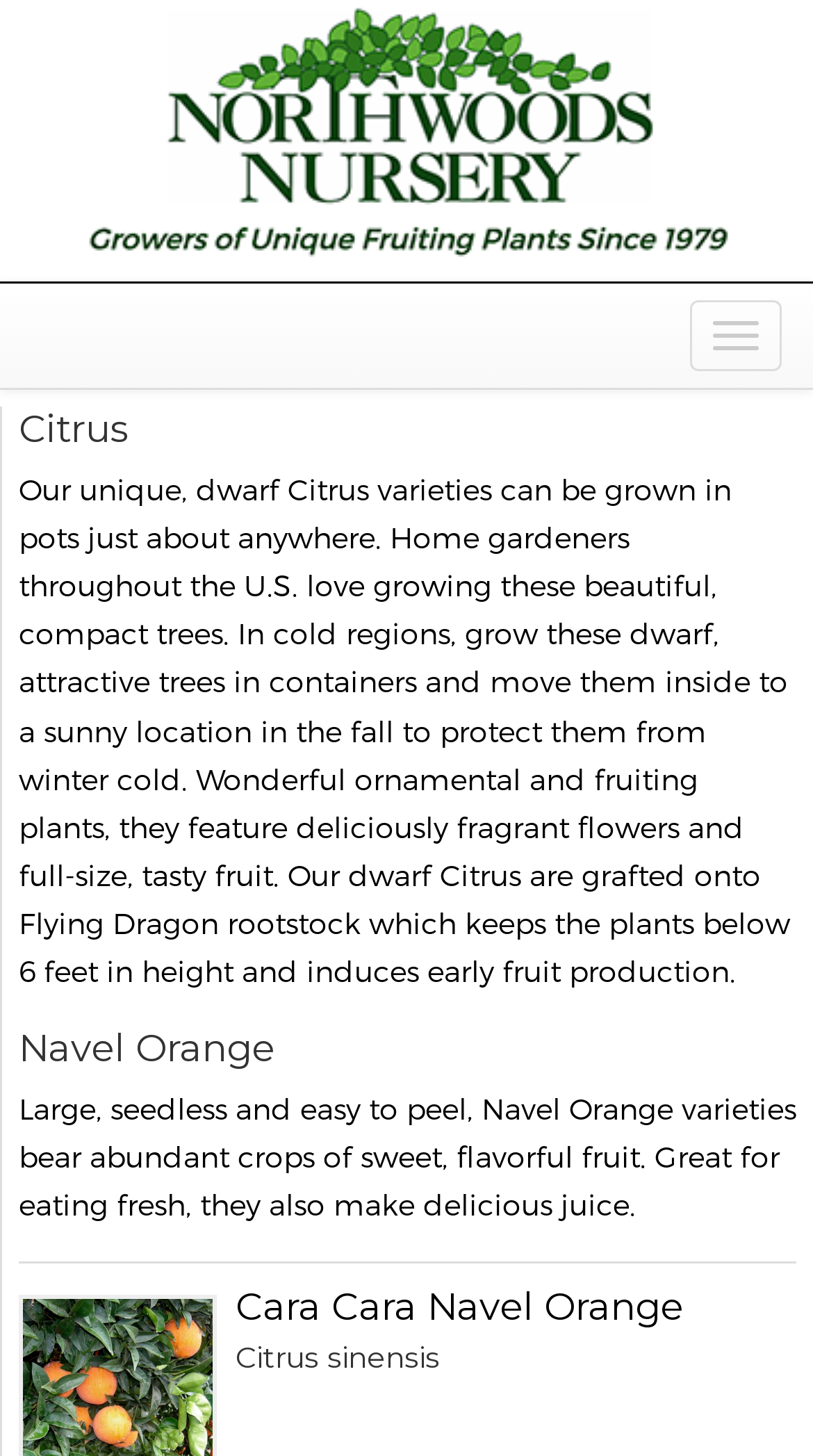Offer a comprehensive description of the webpage’s content and structure.

The webpage appears to be about Citrus varieties, specifically dwarf citrus trees that can be grown in pots. At the top of the page, there is a link with an accompanying image that spans almost the entire width of the page. Below this, there is a button labeled "Toggle Navigation" positioned near the top right corner of the page.

The main content of the page is divided into sections, with headings and descriptive paragraphs. The first section is titled "Citrus" and provides an overview of the unique characteristics of these dwarf citrus varieties. This section is positioned near the top left of the page and takes up about a quarter of the page's width.

Below the "Citrus" section, there is a section dedicated to "Navel Orange" varieties, which are described as large, seedless, and easy to peel. This section is positioned below the "Citrus" section and spans about a third of the page's width.

Further down the page, there is another section focused on "Cara Cara Navel Orange" varieties, which provides additional information about this specific type of citrus tree. This section is positioned near the bottom of the page and takes up about half of the page's width.